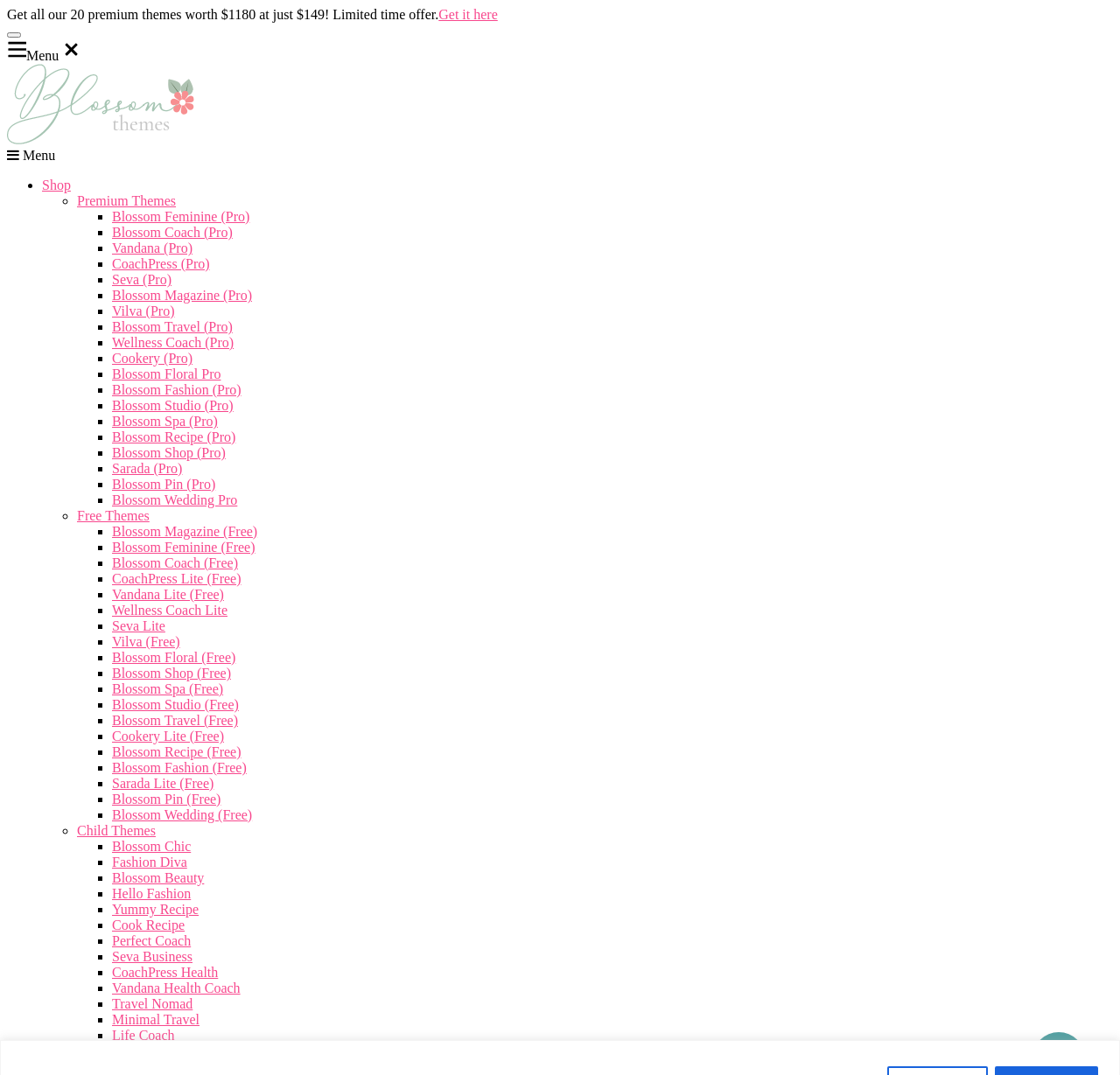Can you determine the bounding box coordinates of the area that needs to be clicked to fulfill the following instruction: "Browse the free themes"?

[0.069, 0.473, 0.133, 0.487]